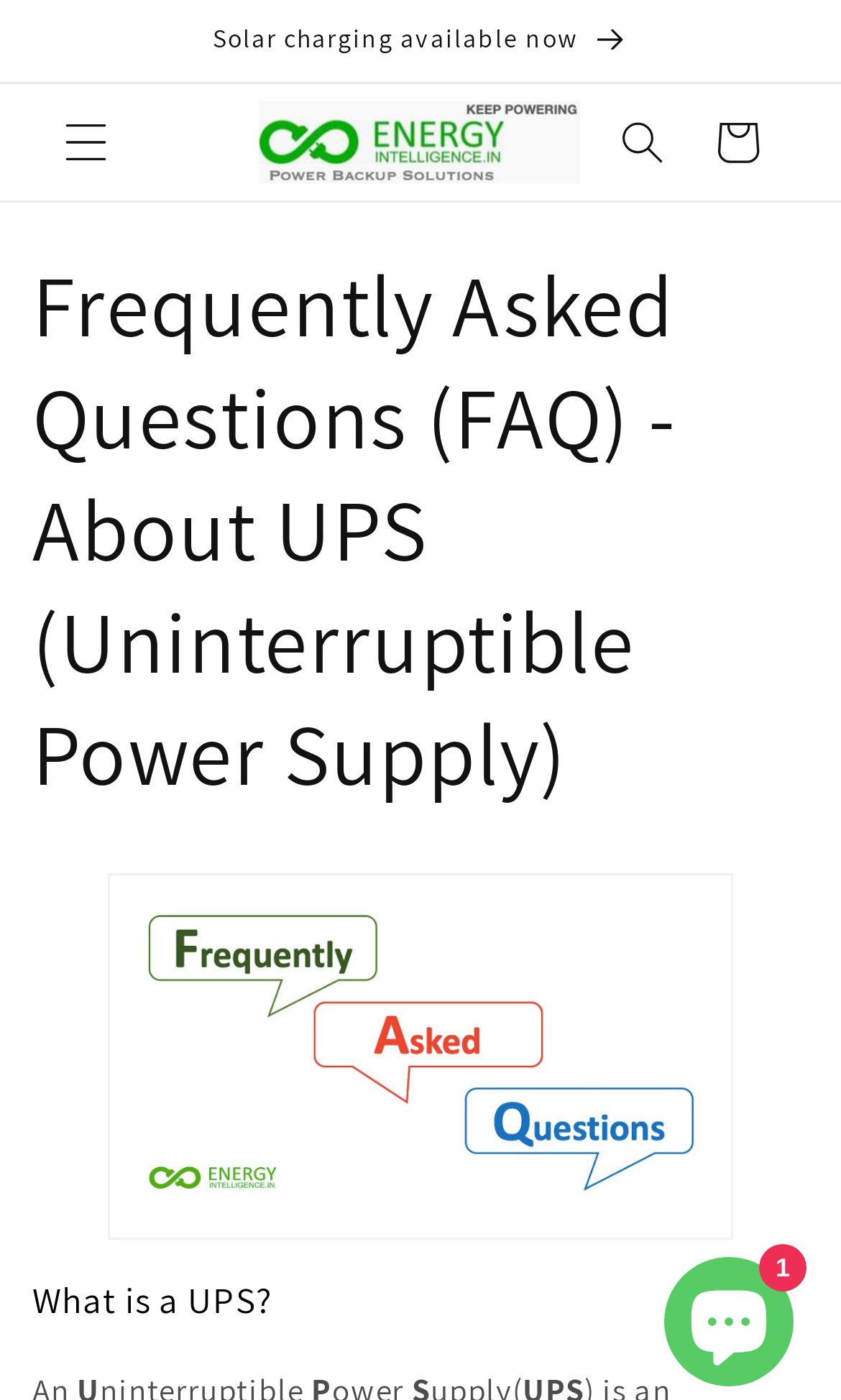Generate a thorough caption that explains the contents of the webpage.

The webpage is about Frequently Asked Questions (FAQ) related to UPS (Uninterruptible Power Supply) provided by Energy Intelligence Pvt. Ltd. At the top, there is an announcement section with a link to "Solar charging available now". Next to it, there is a menu button on the left and a search button on the right. 

Below the announcement section, there is a logo of Energy Intelligence Pvt. Ltd. accompanied by a link to the company's website. On the right side, there is a cart link. 

The main content of the webpage is divided into three sections. The first section is a heading that reads "Frequently Asked Questions (FAQ) - About UPS (Uninterruptible Power Supply)". The second section has a heading "Frequently Asked Questions - Image" with an image below it. The third section has a heading "What is a UPS?".

At the bottom right corner of the webpage, there is a chat window with a button to open or close it, accompanied by an image.